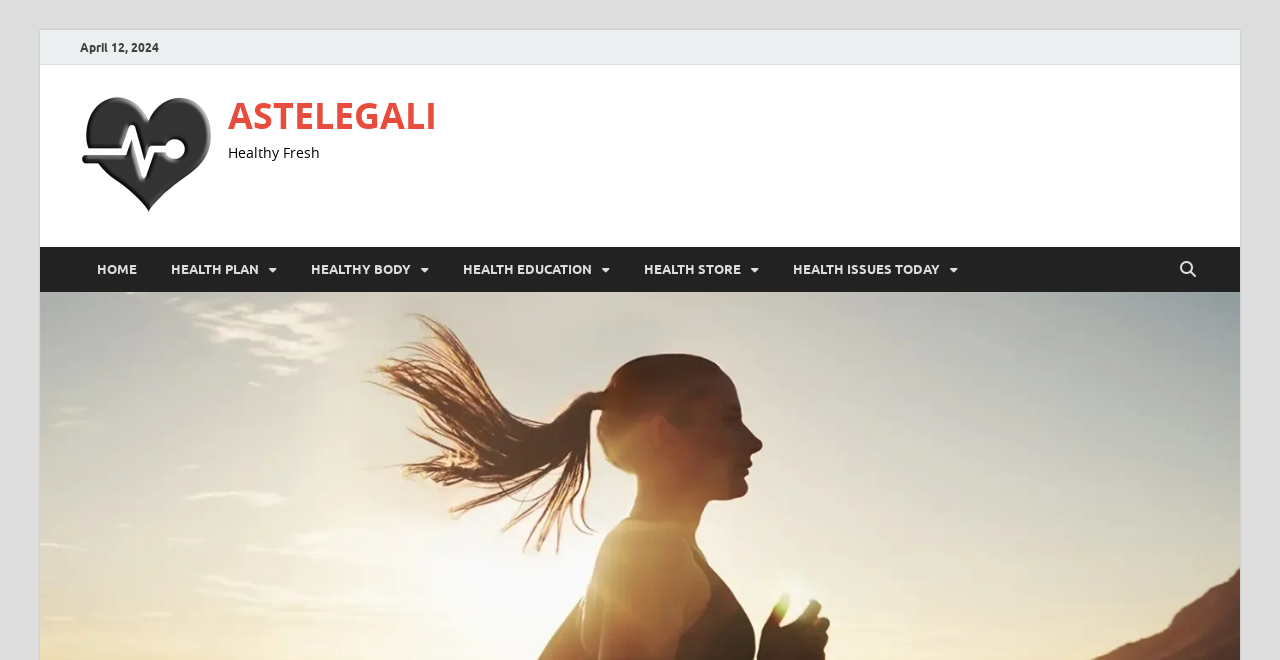What is the name of the website?
Carefully examine the image and provide a detailed answer to the question.

I found the name of the website 'ASTELEGALI' by looking at the link element with bounding box coordinates [0.062, 0.298, 0.166, 0.327] and the image element with bounding box coordinates [0.062, 0.141, 0.166, 0.323].